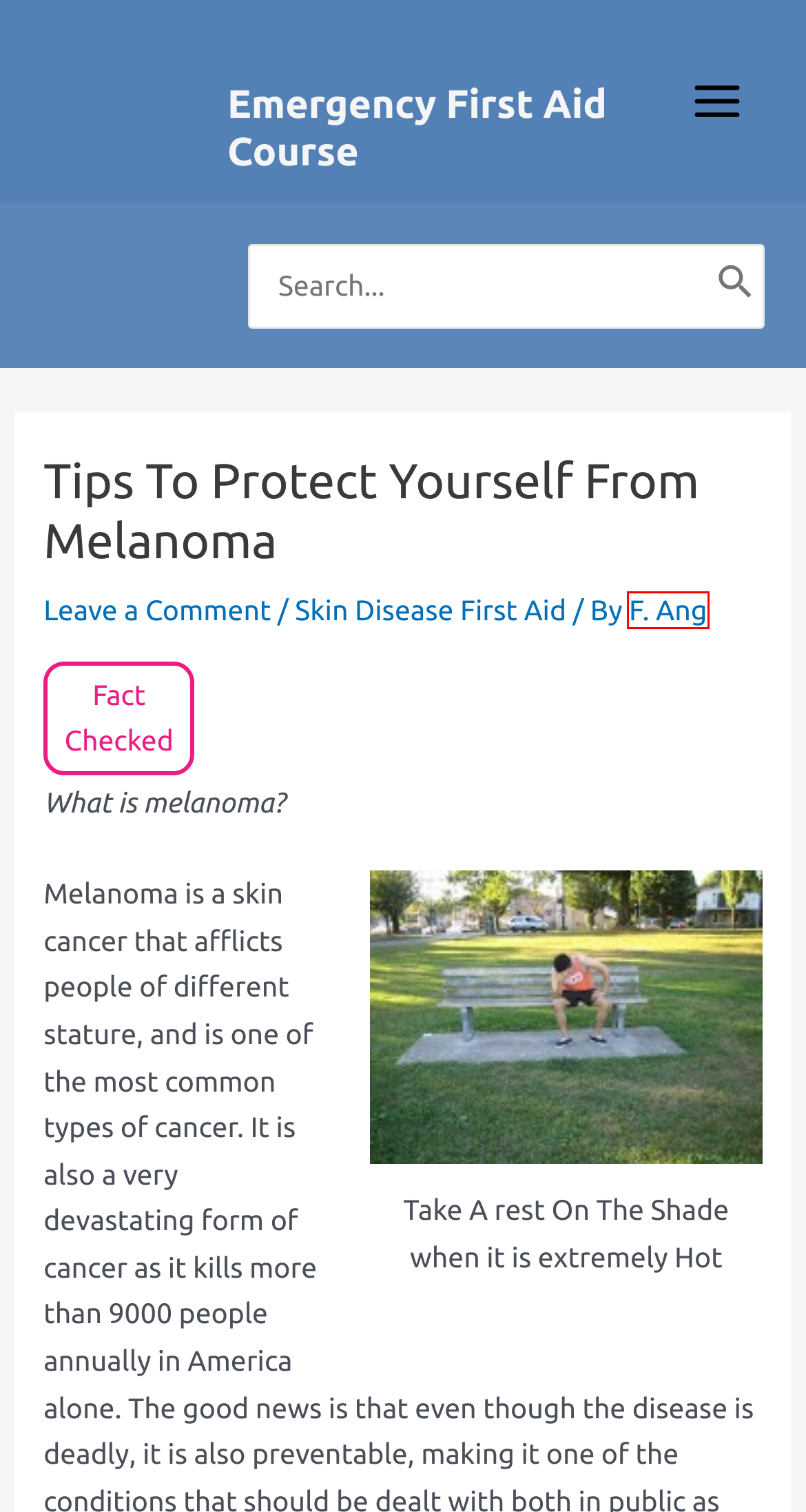You are provided with a screenshot of a webpage highlighting a UI element with a red bounding box. Choose the most suitable webpage description that matches the new page after clicking the element in the bounding box. Here are the candidates:
A. Emergency First Aid and CPR Coursein Canada
B. December 2014 - Emergency First Aid Course
C. F. Ang, Author at Emergency First Aid Course
D. Skin Disease First Aid Archives - Emergency First Aid Course
E. Joint and Muscle Pains Treatment Archives - Emergency First Aid Course
F. March 2013 - Emergency First Aid Course
G. Training provider locations in Canada, USA
H. Why Do I Have to Constantly Re-Certify my First Aid Certificate? - Emergency First Aid Course

C